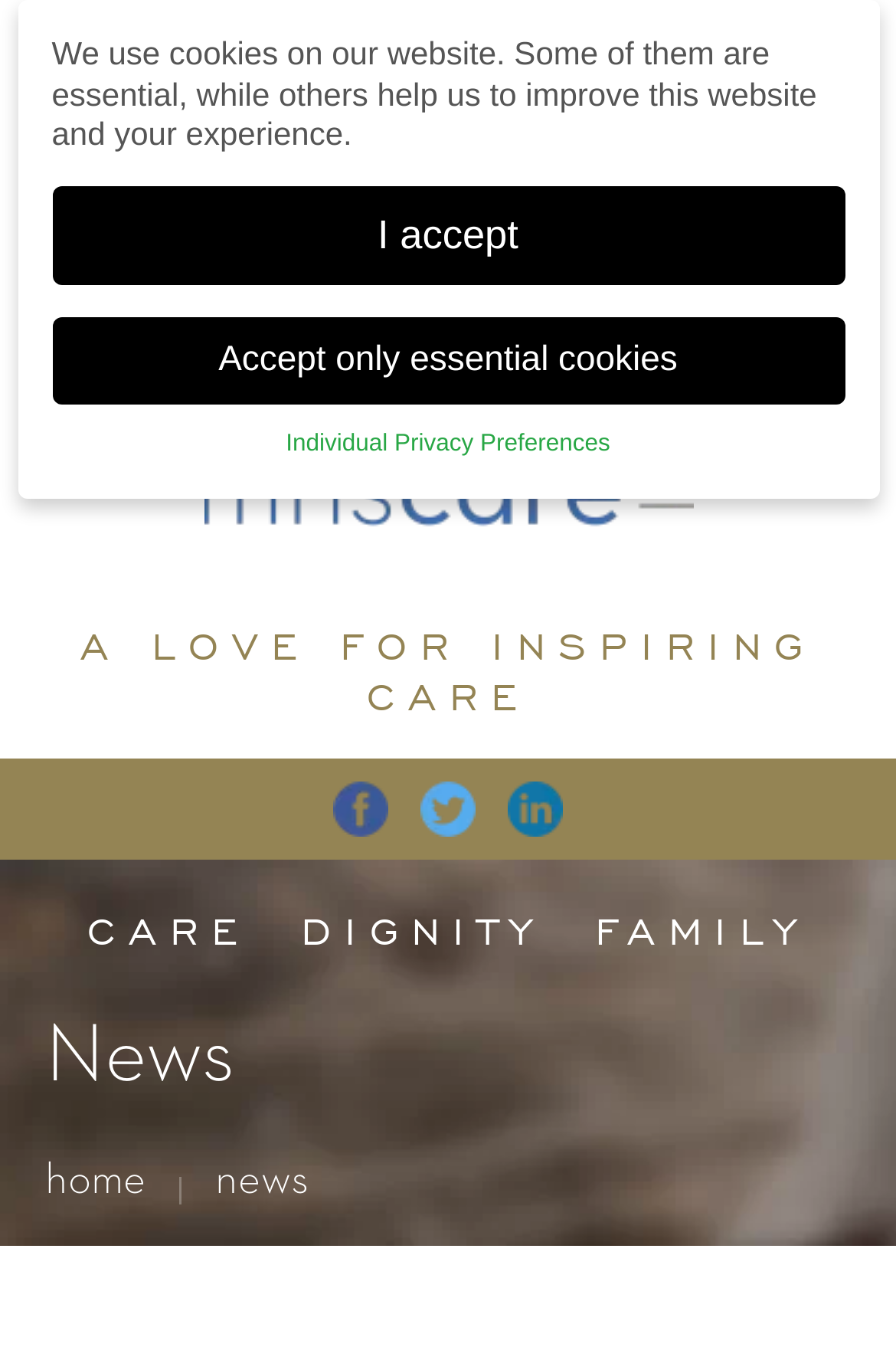Determine the bounding box coordinates for the clickable element to execute this instruction: "follow on Facebook". Provide the coordinates as four float numbers between 0 and 1, i.e., [left, top, right, bottom].

[0.371, 0.575, 0.432, 0.615]